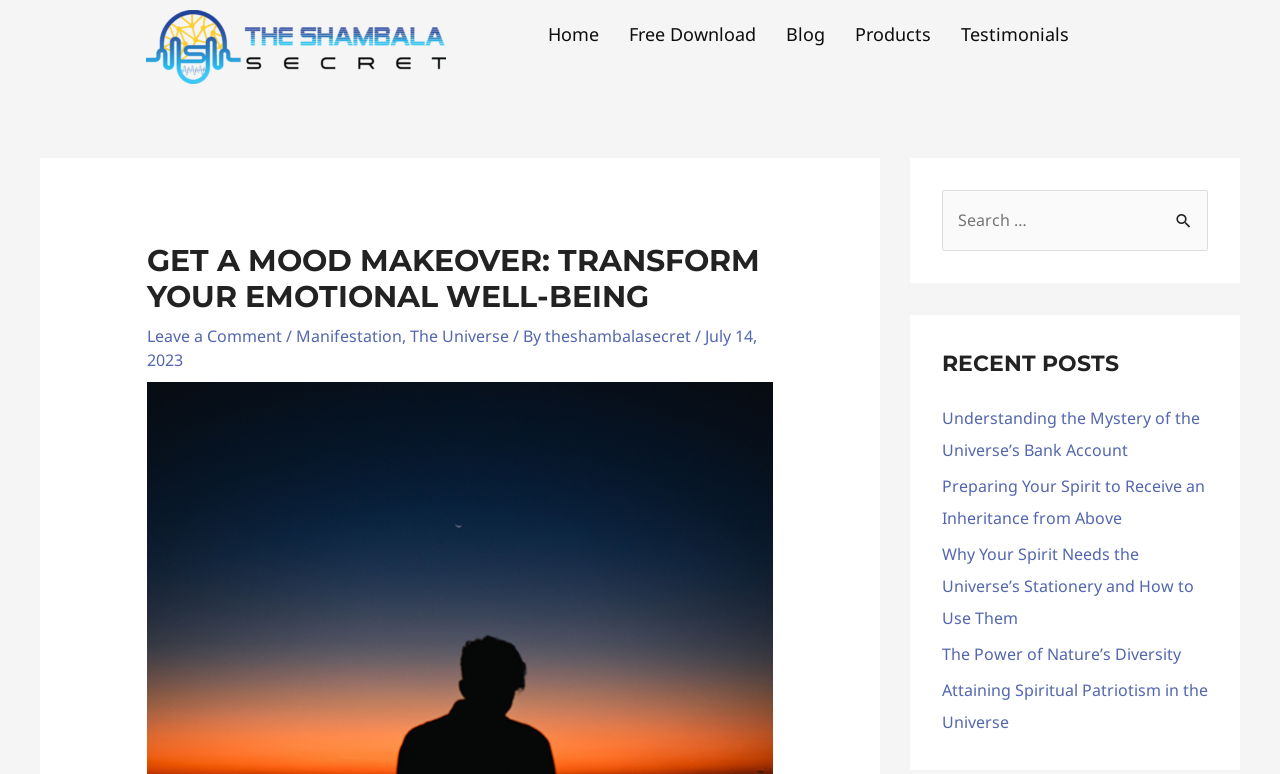Identify the bounding box coordinates for the UI element that matches this description: "The Power of Nature’s Diversity".

[0.736, 0.831, 0.923, 0.859]